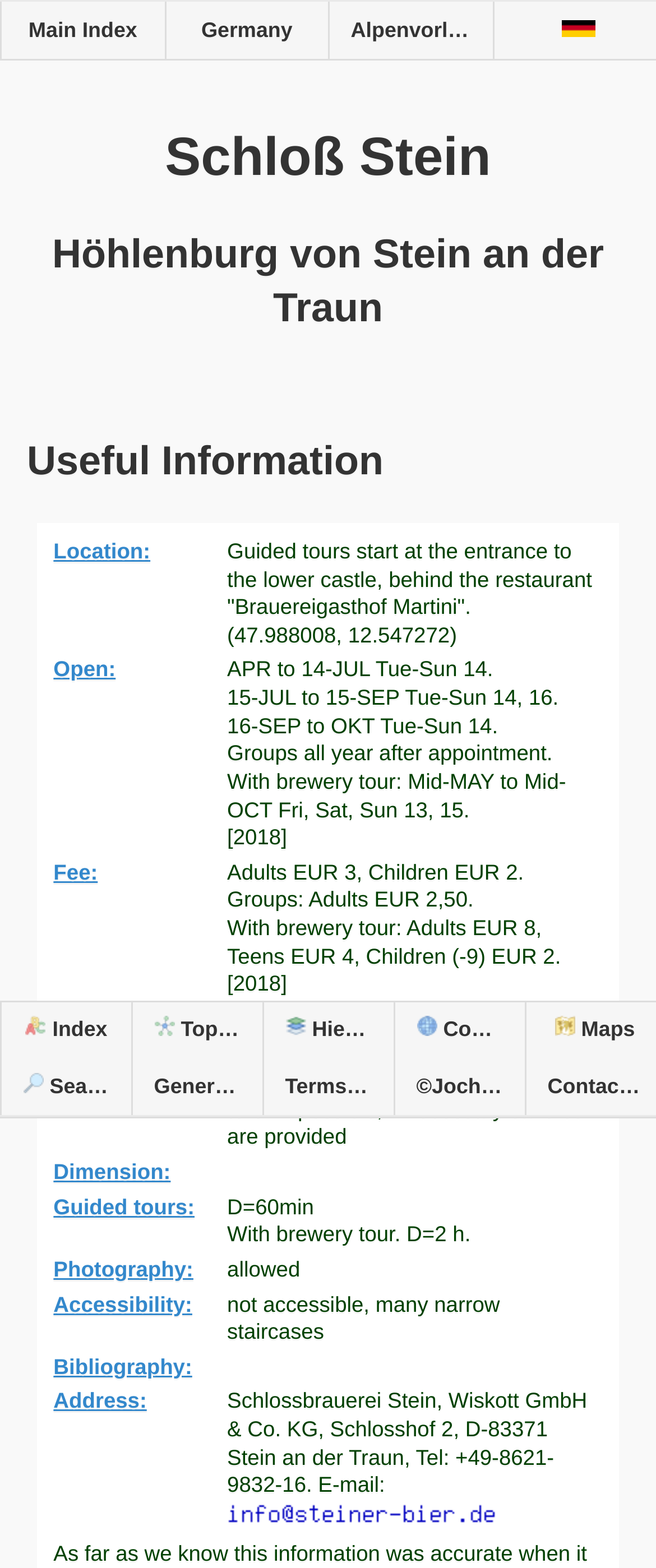Is photography allowed in the castle?
Please give a detailed and thorough answer to the question, covering all relevant points.

The answer to this question can be found in the 'Photography' section of the 'Useful Information' table, which explicitly states that photography is allowed in the castle.